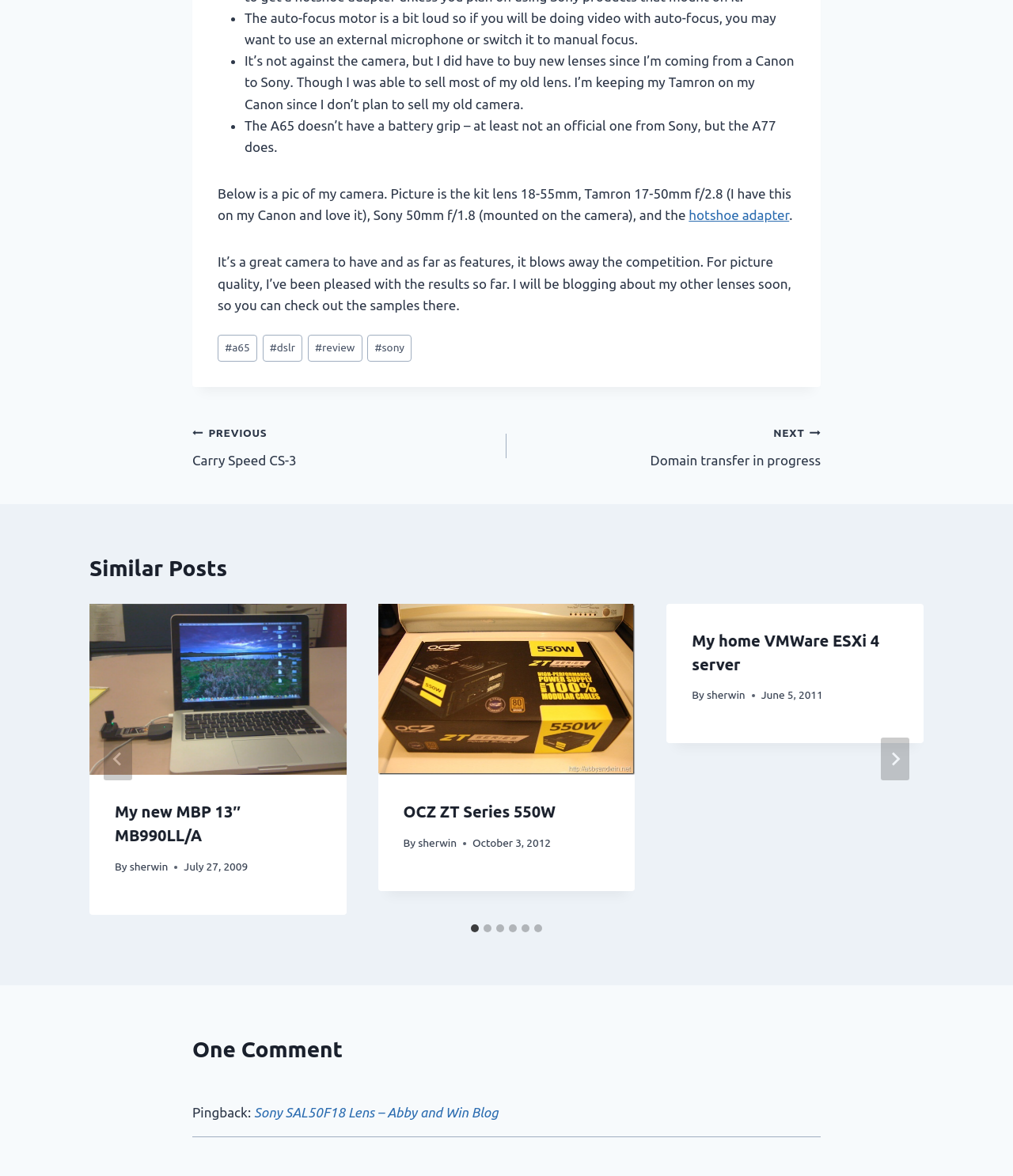Please mark the clickable region by giving the bounding box coordinates needed to complete this instruction: "Check the 'Testimonials' page".

None